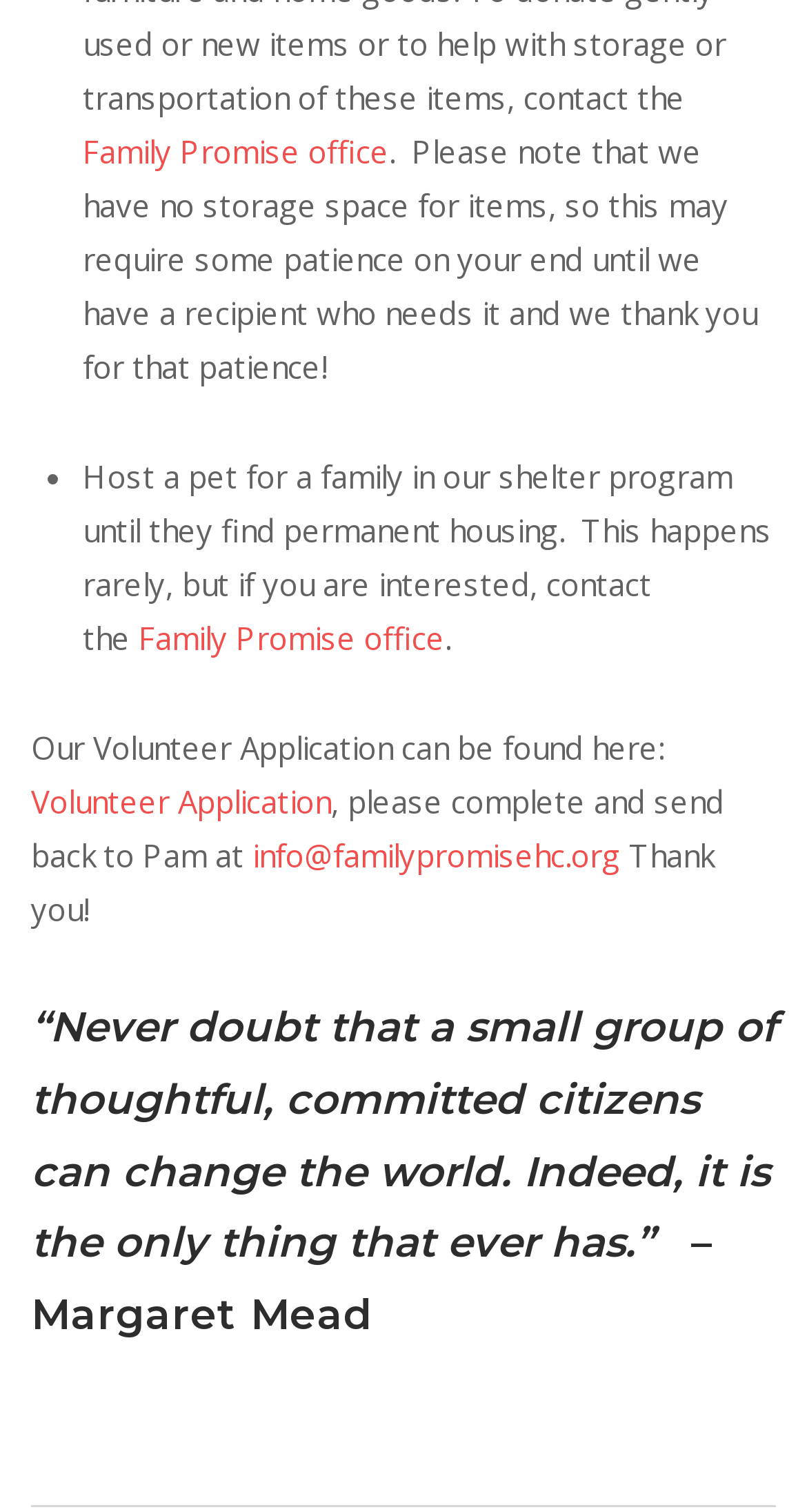Find the bounding box coordinates for the HTML element described as: "Volunteer Application". The coordinates should consist of four float values between 0 and 1, i.e., [left, top, right, bottom].

[0.038, 0.517, 0.41, 0.544]